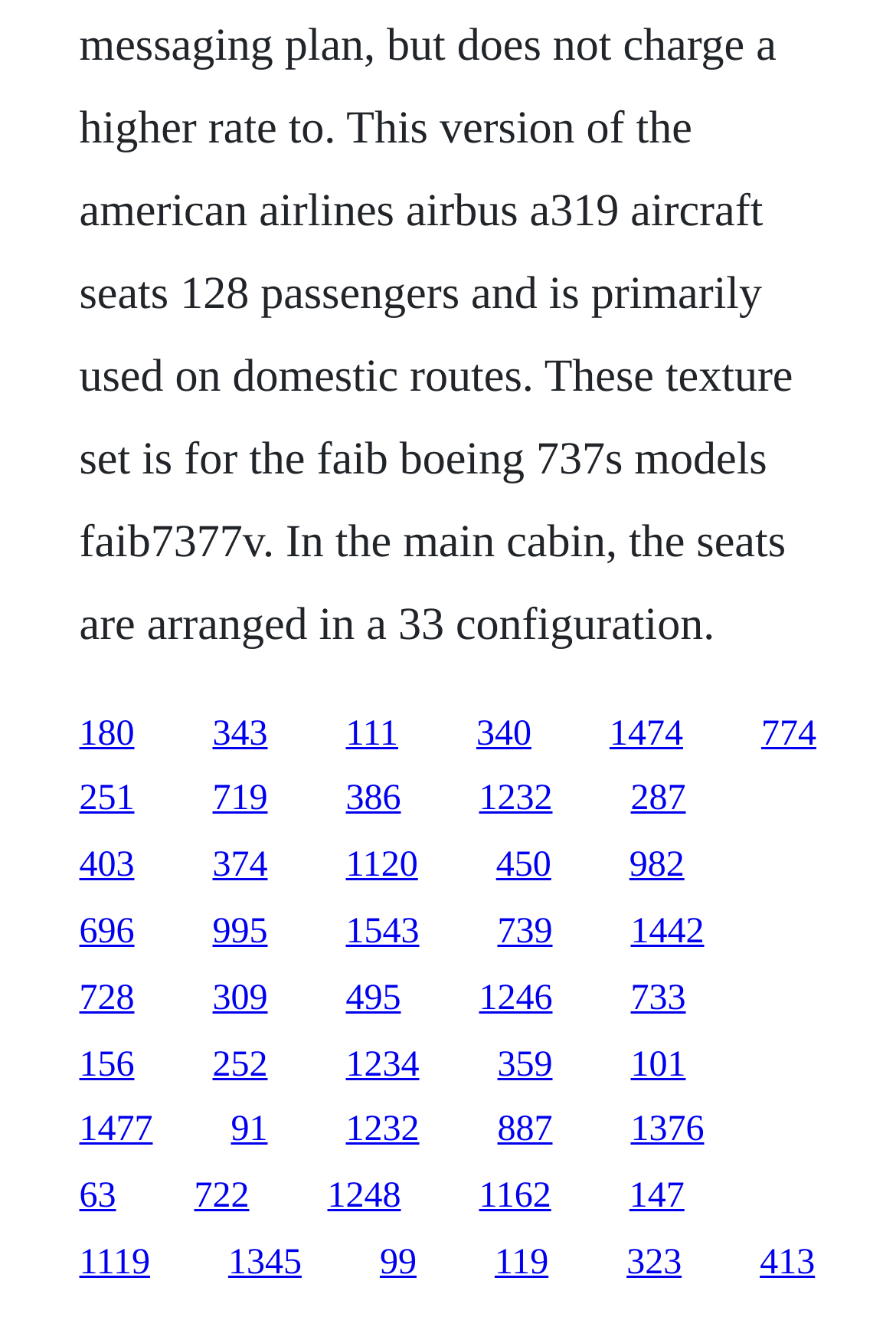Please specify the coordinates of the bounding box for the element that should be clicked to carry out this instruction: "go to the 1120 page". The coordinates must be four float numbers between 0 and 1, formatted as [left, top, right, bottom].

[0.386, 0.643, 0.466, 0.672]